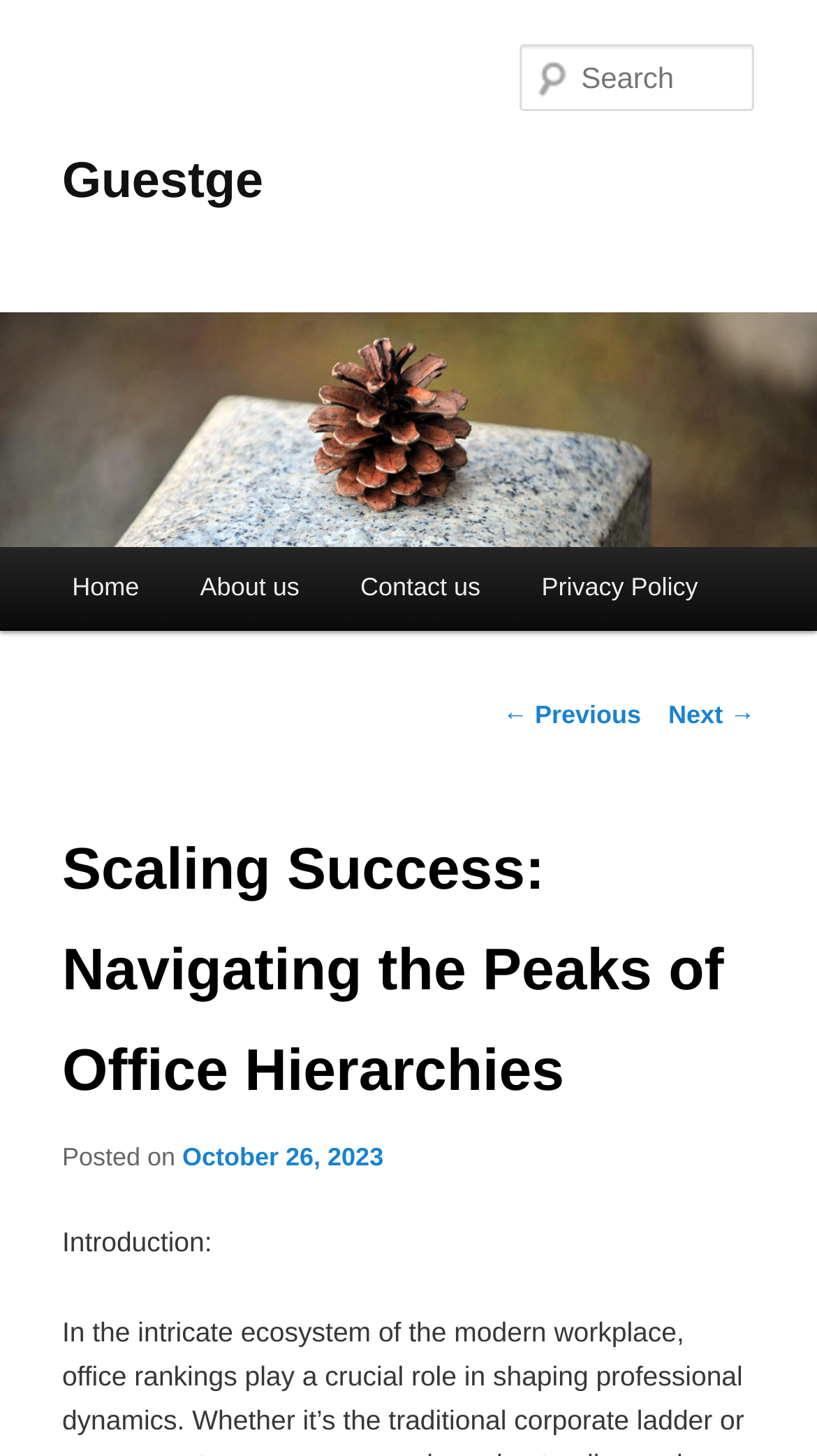From the webpage screenshot, identify the region described by October 26, 2023. Provide the bounding box coordinates as (top-left x, top-left y, bottom-right x, bottom-right y), with each value being a floating point number between 0 and 1.

[0.223, 0.785, 0.469, 0.805]